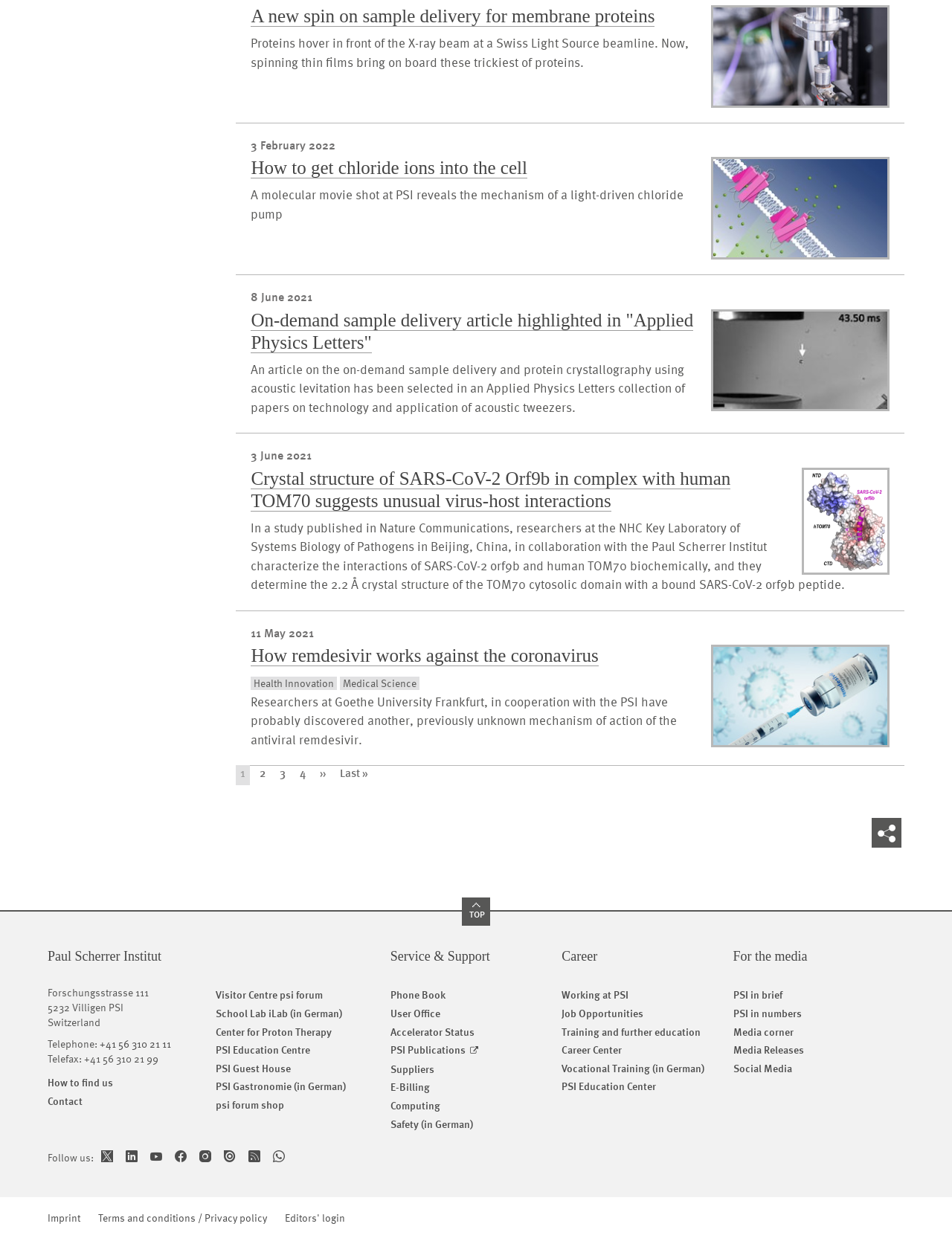Show the bounding box coordinates for the HTML element as described: "Diversity Relations".

None